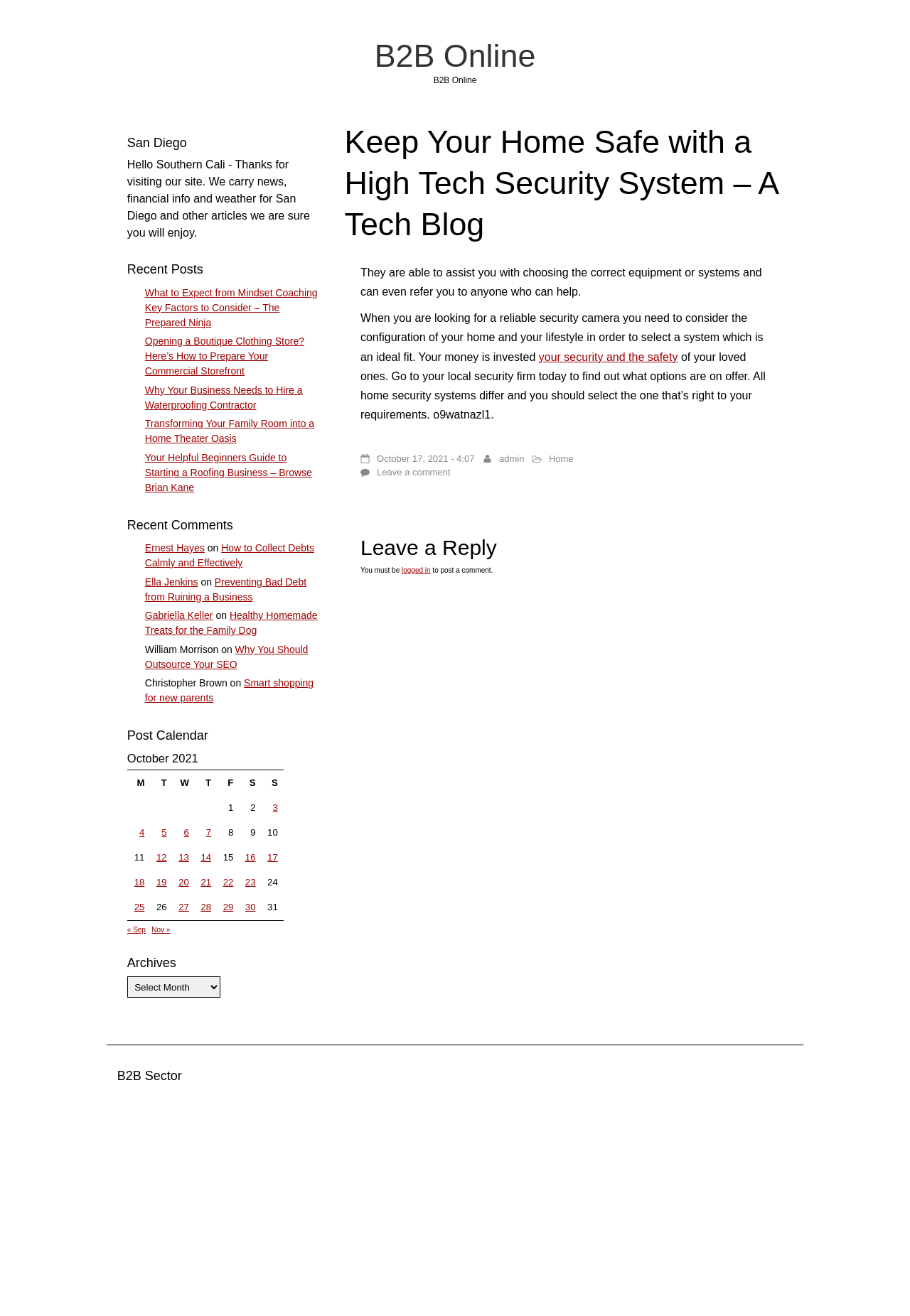Provide the bounding box coordinates for the UI element that is described as: "Smart shopping for new parents".

[0.159, 0.515, 0.345, 0.535]